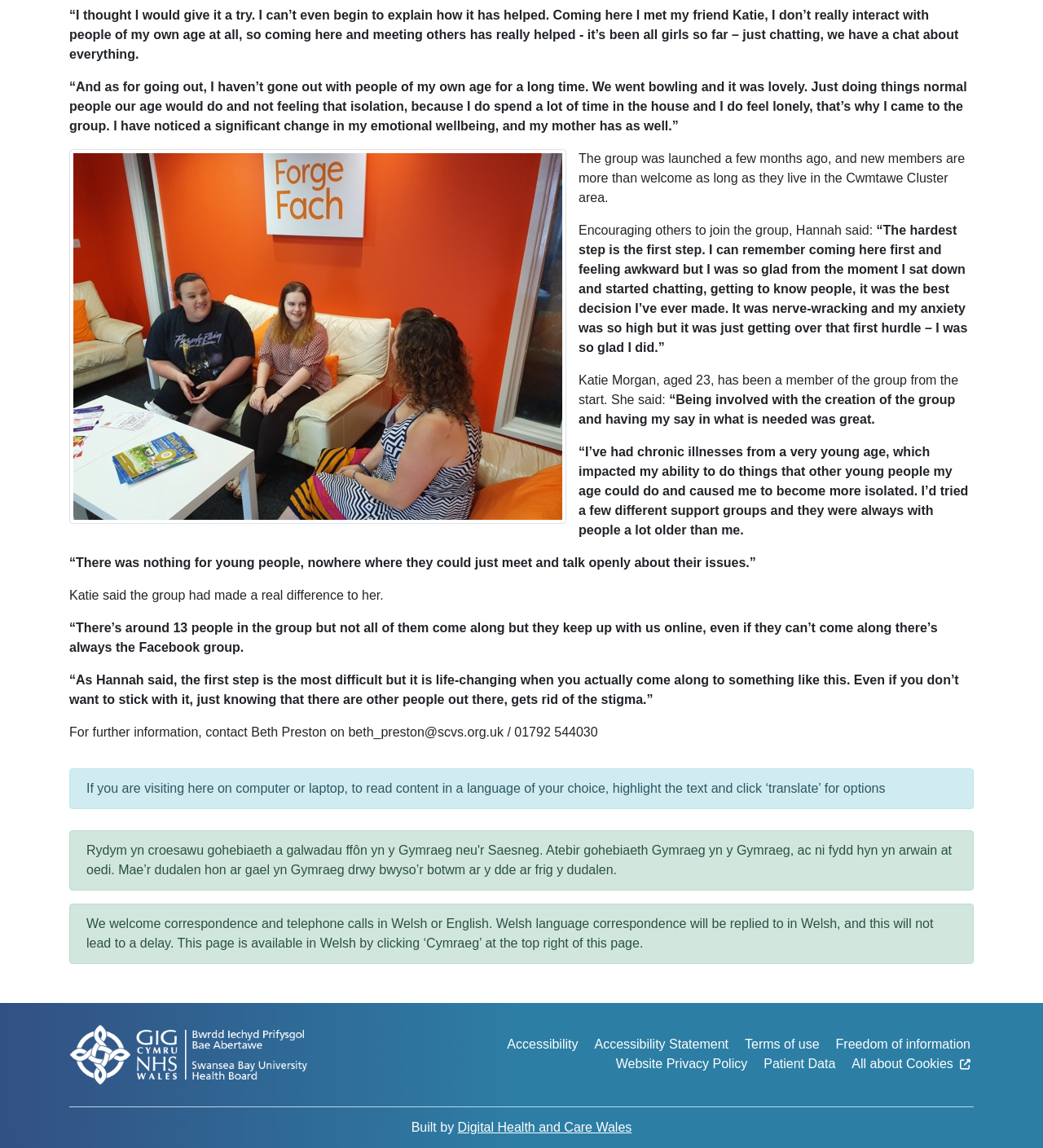What is the name of the health board mentioned in the article?
Analyze the screenshot and provide a detailed answer to the question.

The image at the bottom of the page displays the logo of NHS Wales and Swansea Bay University Health Board, indicating that the group is affiliated with or supported by this health board.